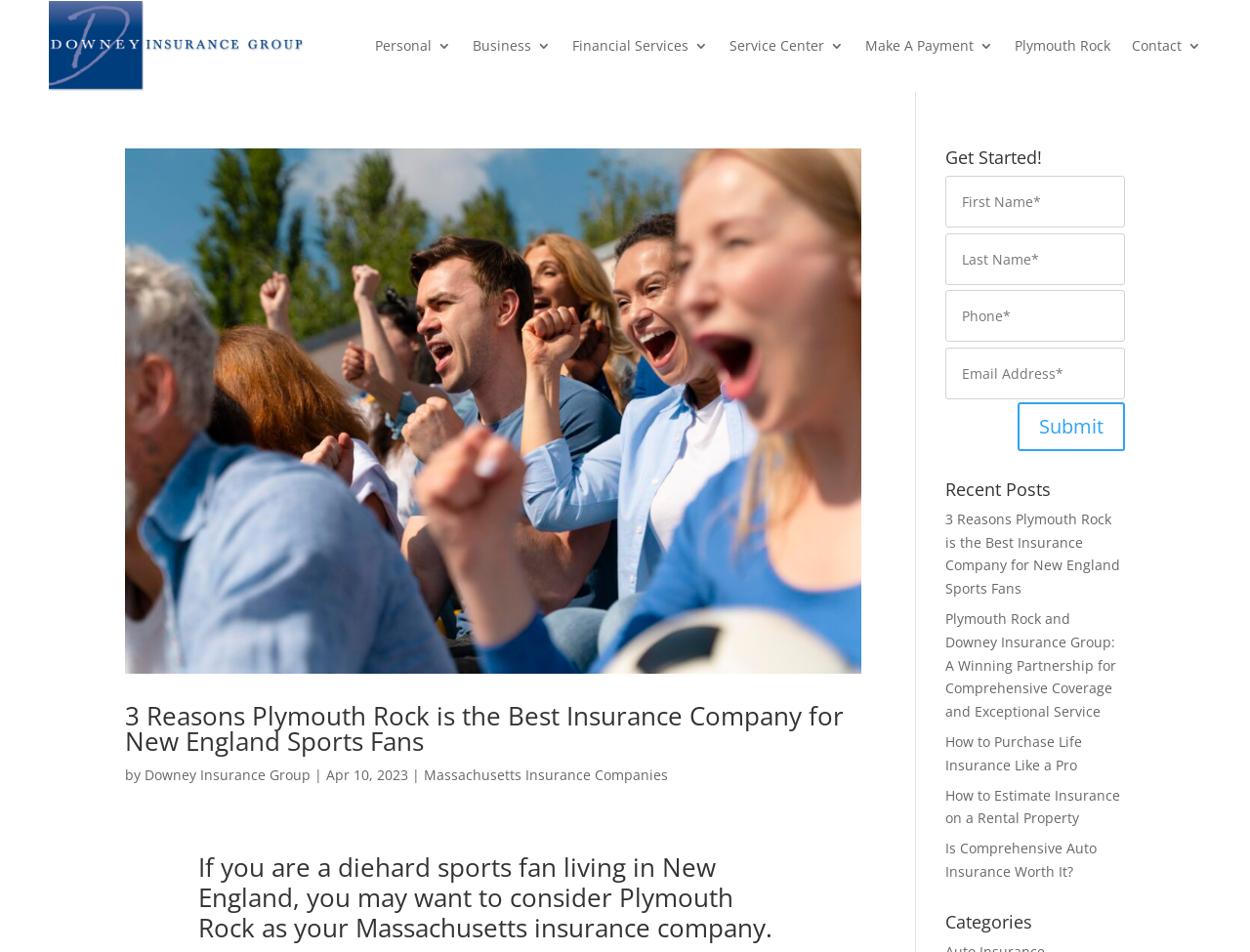Bounding box coordinates are specified in the format (top-left x, top-left y, bottom-right x, bottom-right y). All values are floating point numbers bounded between 0 and 1. Please provide the bounding box coordinate of the region this sentence describes: Submit

[0.814, 0.422, 0.9, 0.474]